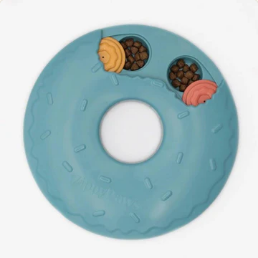Respond to the question below with a concise word or phrase:
How many compartments does the toy have?

Three